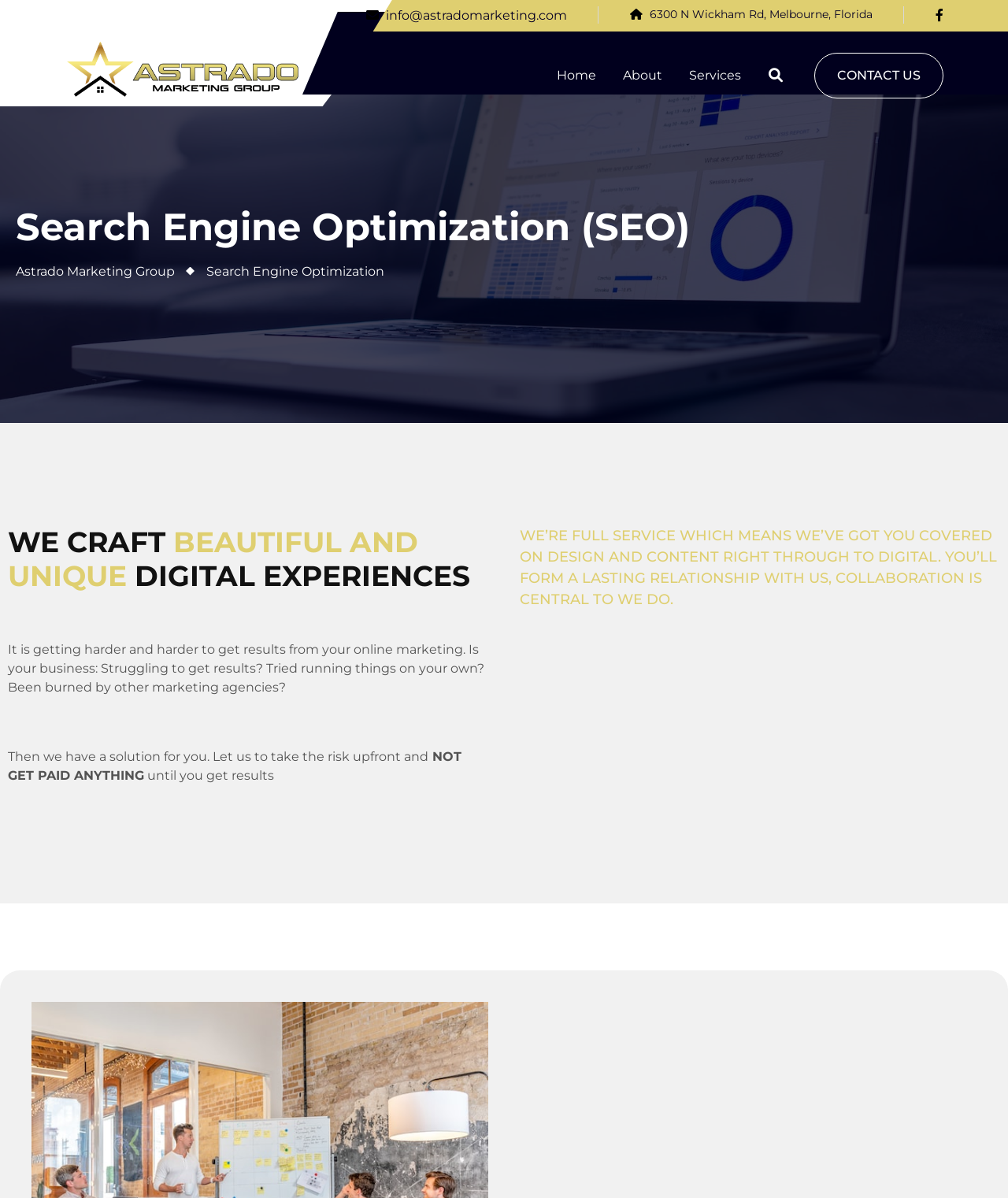Please find the bounding box coordinates for the clickable element needed to perform this instruction: "Visit the home page".

[0.55, 0.036, 0.594, 0.091]